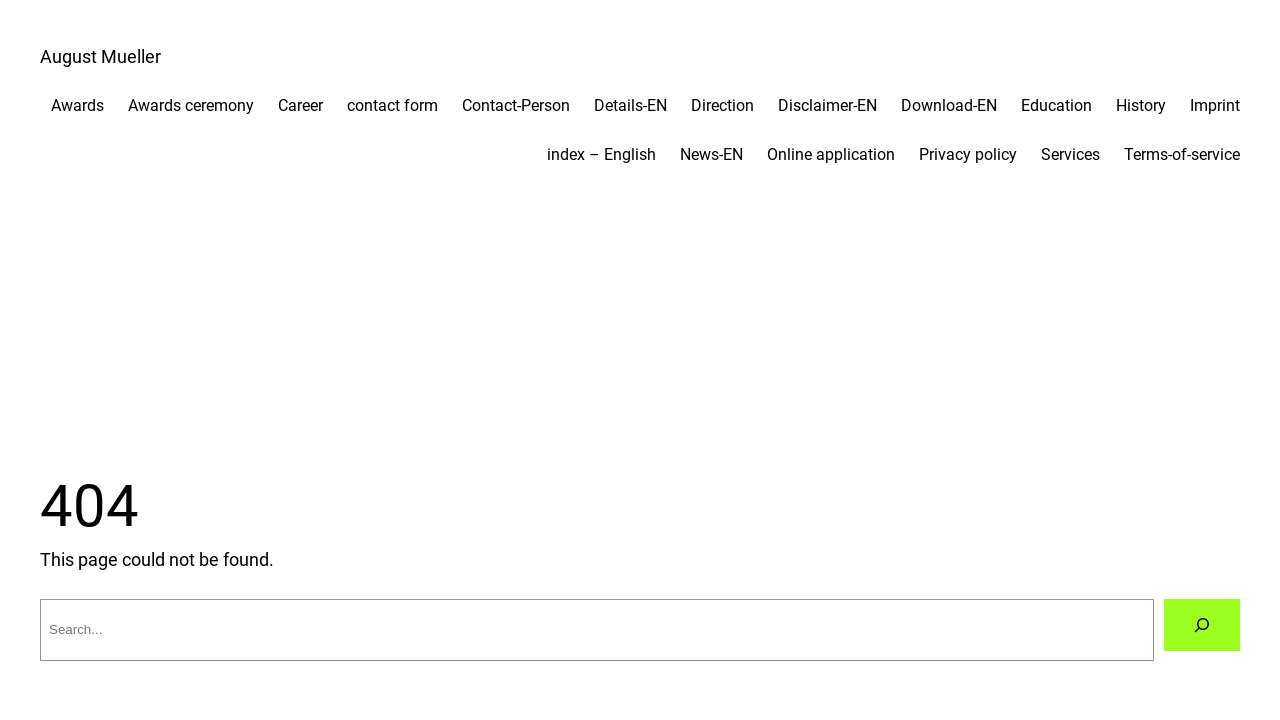Locate the bounding box of the UI element with the following description: "Career".

[0.217, 0.129, 0.252, 0.164]